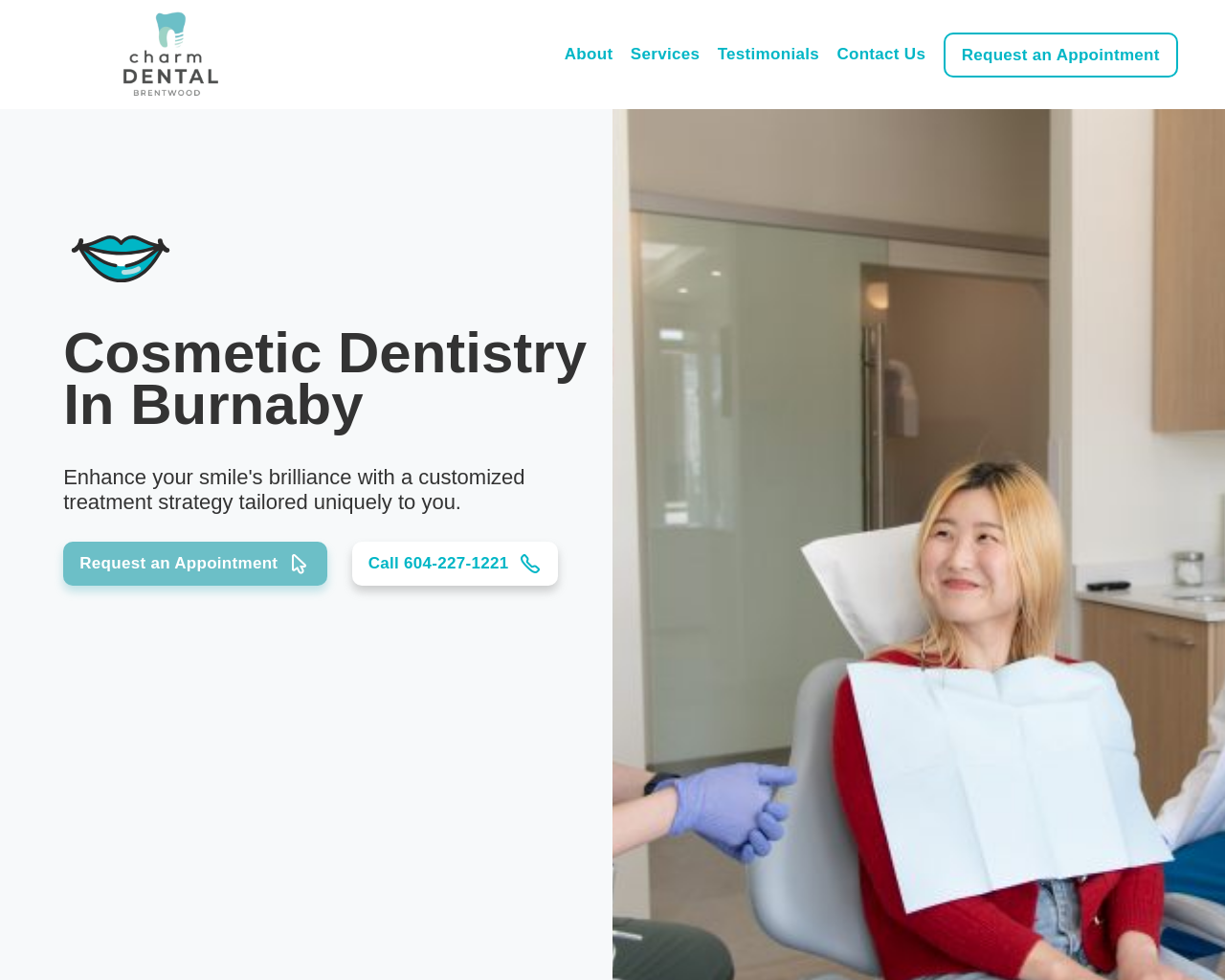Give the bounding box coordinates for this UI element: "Contact Us". The coordinates should be four float numbers between 0 and 1, arranged as [left, top, right, bottom].

[0.683, 0.046, 0.756, 0.064]